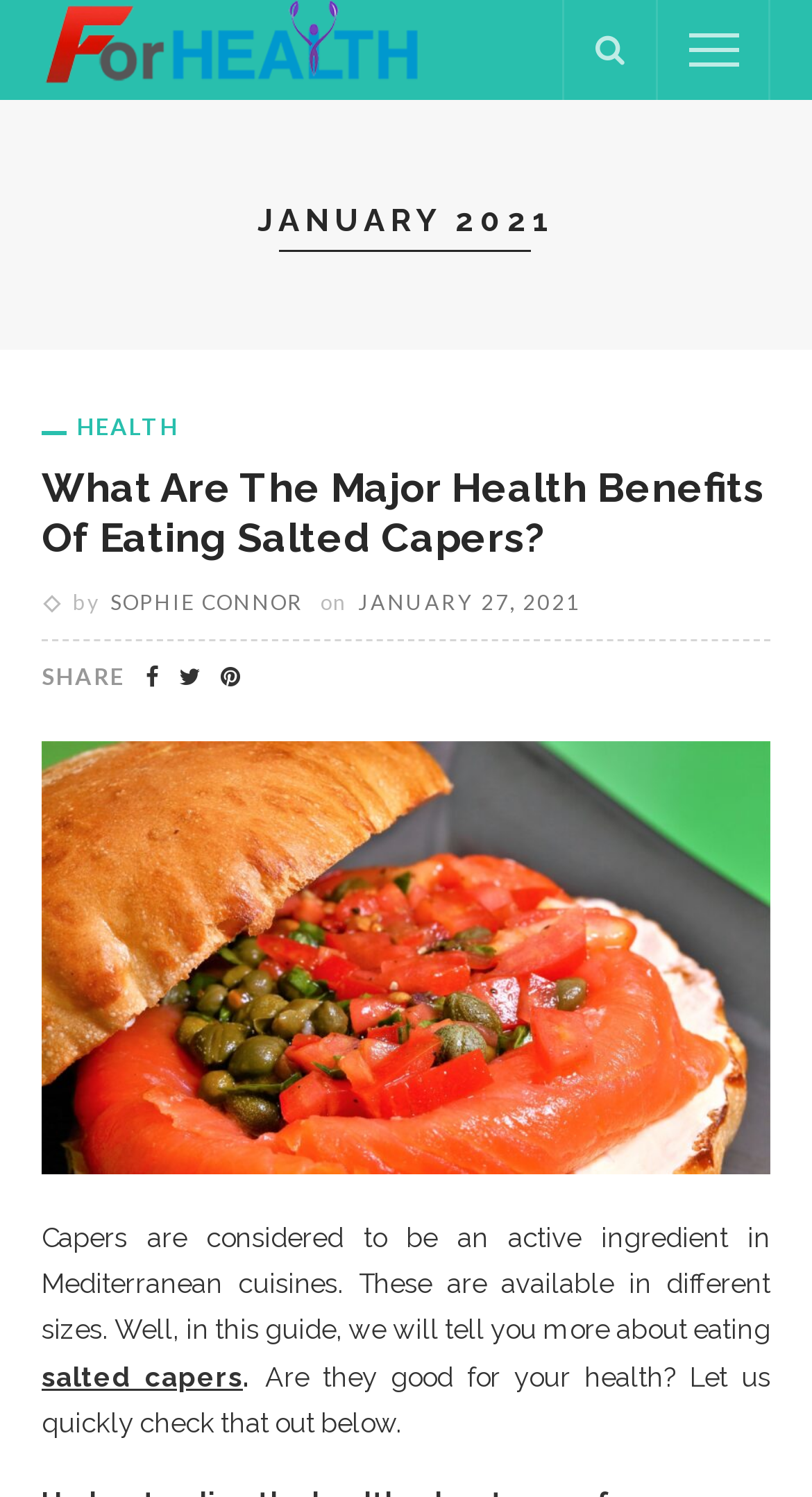Give a full account of the webpage's elements and their arrangement.

The webpage is a health and wellness blog, specifically focusing on the benefits of eating salted capers. At the top, there is a logo or icon with the text "For Healths : The best blog on health and wellness" which is also a clickable link. To the right of the logo, there are three icons: a search icon, a menu icon, and another icon.

Below the top section, there is a large heading that reads "JANUARY 2021". Underneath this heading, there are several sections. On the left, there is a link to a category called "HEALTH". Next to it, there is a heading that reads "What Are The Major Health Benefits Of Eating Salted Capers?" which is also a clickable link. Below this heading, there is a byline that reads "by SOPHIE CONNOR" and a timestamp that reads "JANUARY 27, 2021".

The main content of the webpage is an article about the health benefits of eating salted capers. The article starts with a brief introduction, followed by a section that asks if salted capers are good for one's health. There are also several social media sharing links and icons at the bottom of the article.

Throughout the webpage, there are a total of 7 links, 5 of which are related to the article, and 2 of which are icons. There are also 5 headings, 2 of which are category headings, and 3 of which are article headings.